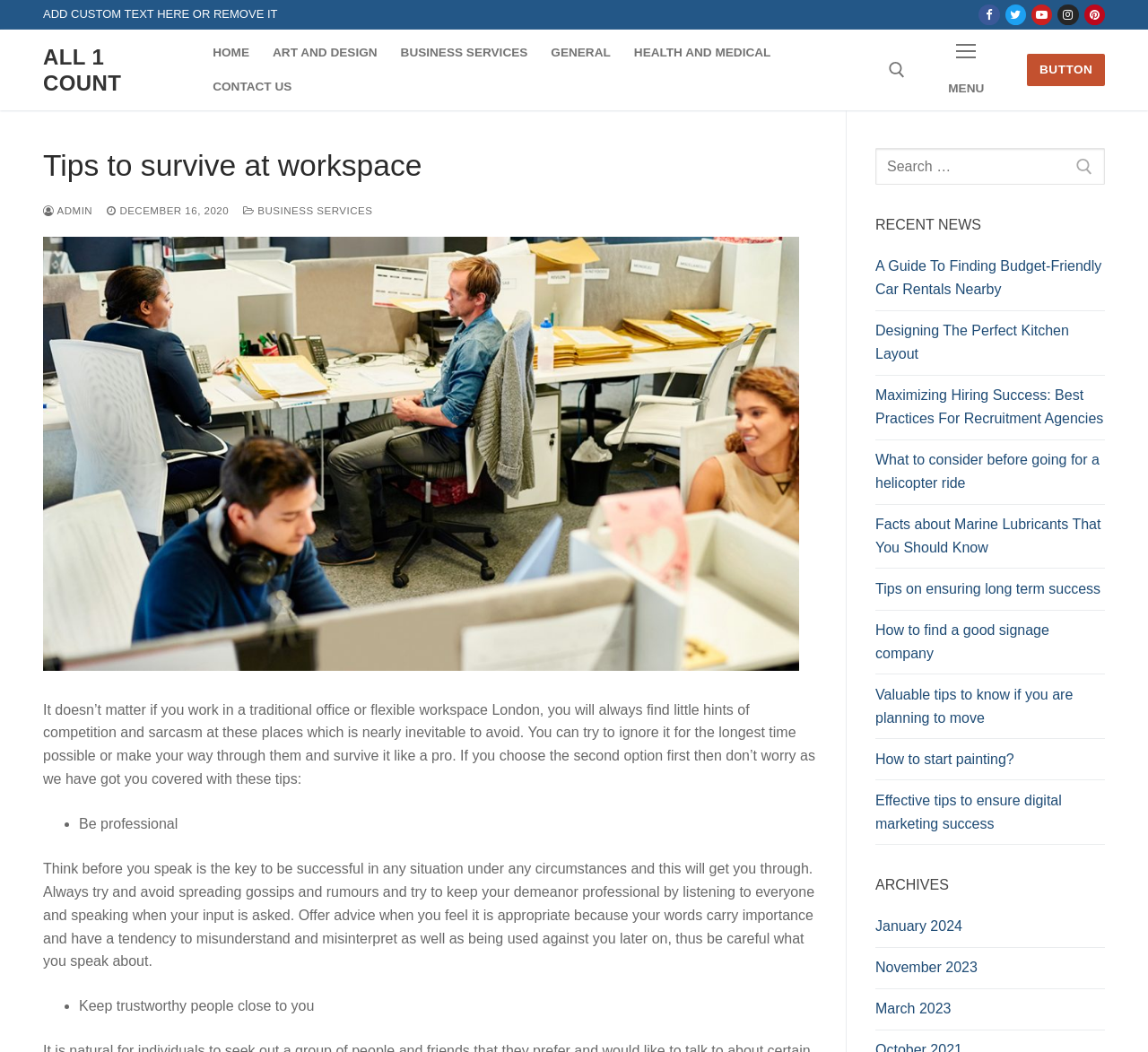What is the text of the first social media link?
Based on the screenshot, answer the question with a single word or phrase.

Facebook